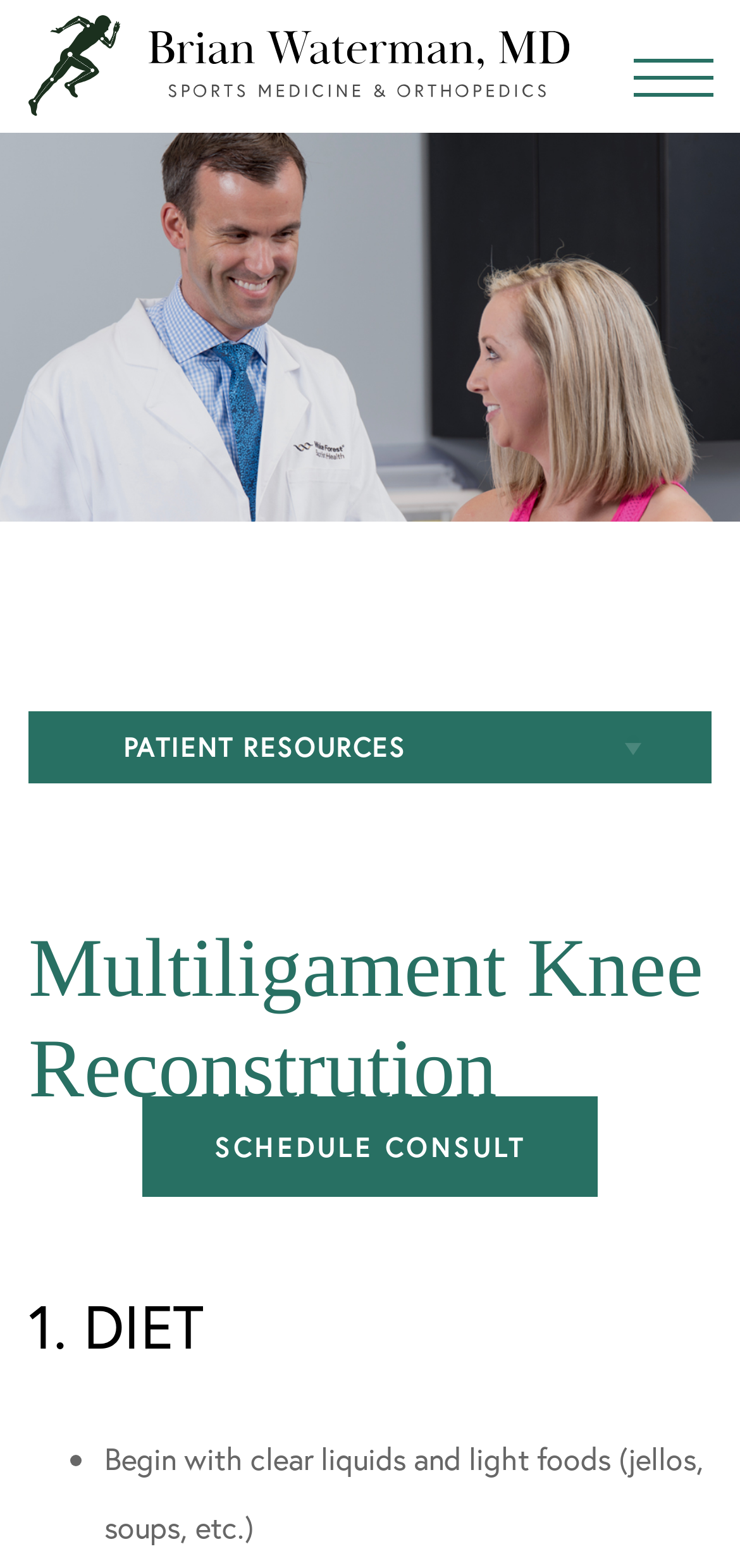Please pinpoint the bounding box coordinates for the region I should click to adhere to this instruction: "Click the 'Brian Waterman, MD Logo' link".

[0.038, 0.006, 0.846, 0.079]